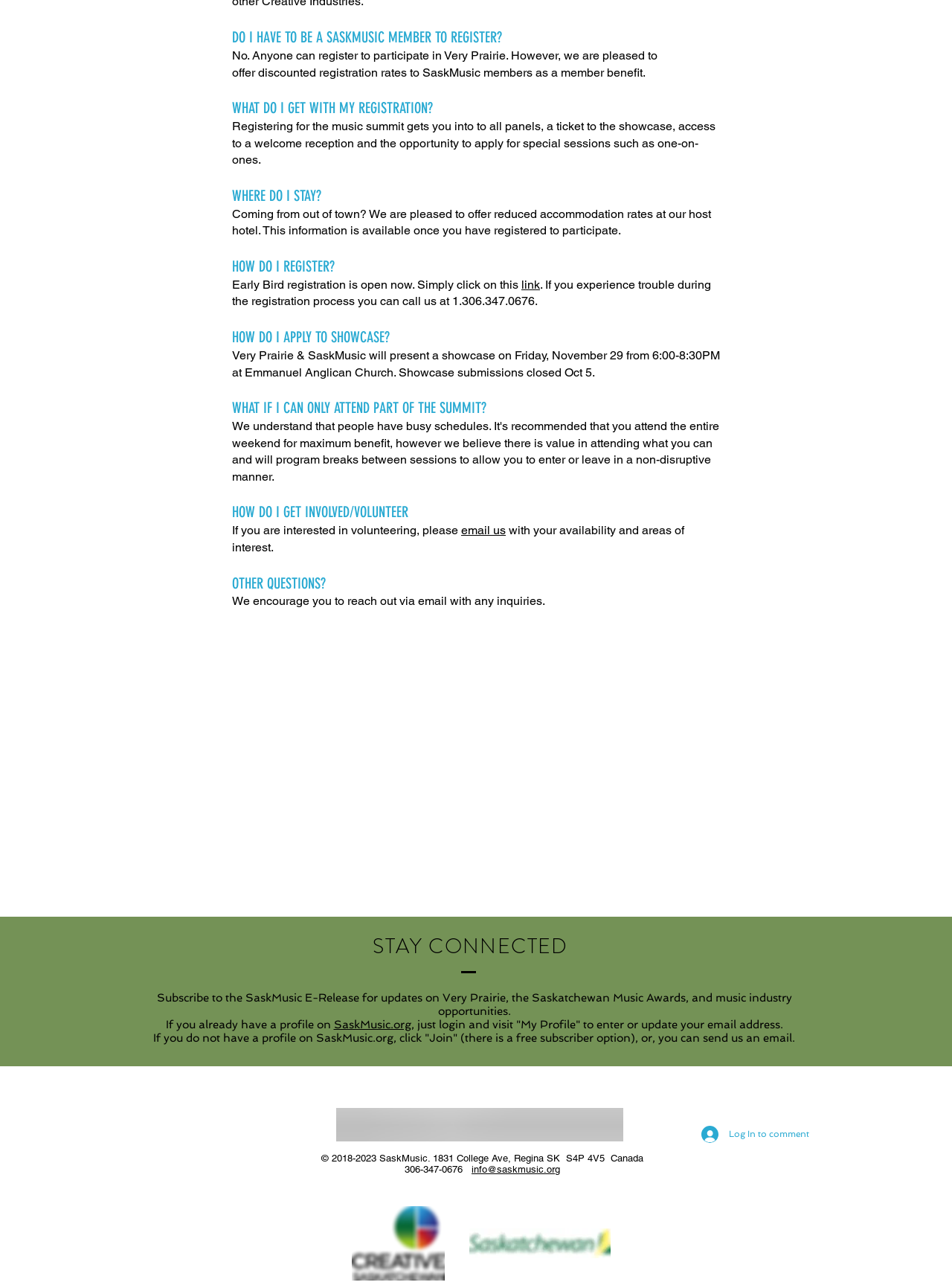Find the bounding box coordinates of the element to click in order to complete the given instruction: "Click on 'email us' to ask other questions."

[0.439, 0.461, 0.47, 0.472]